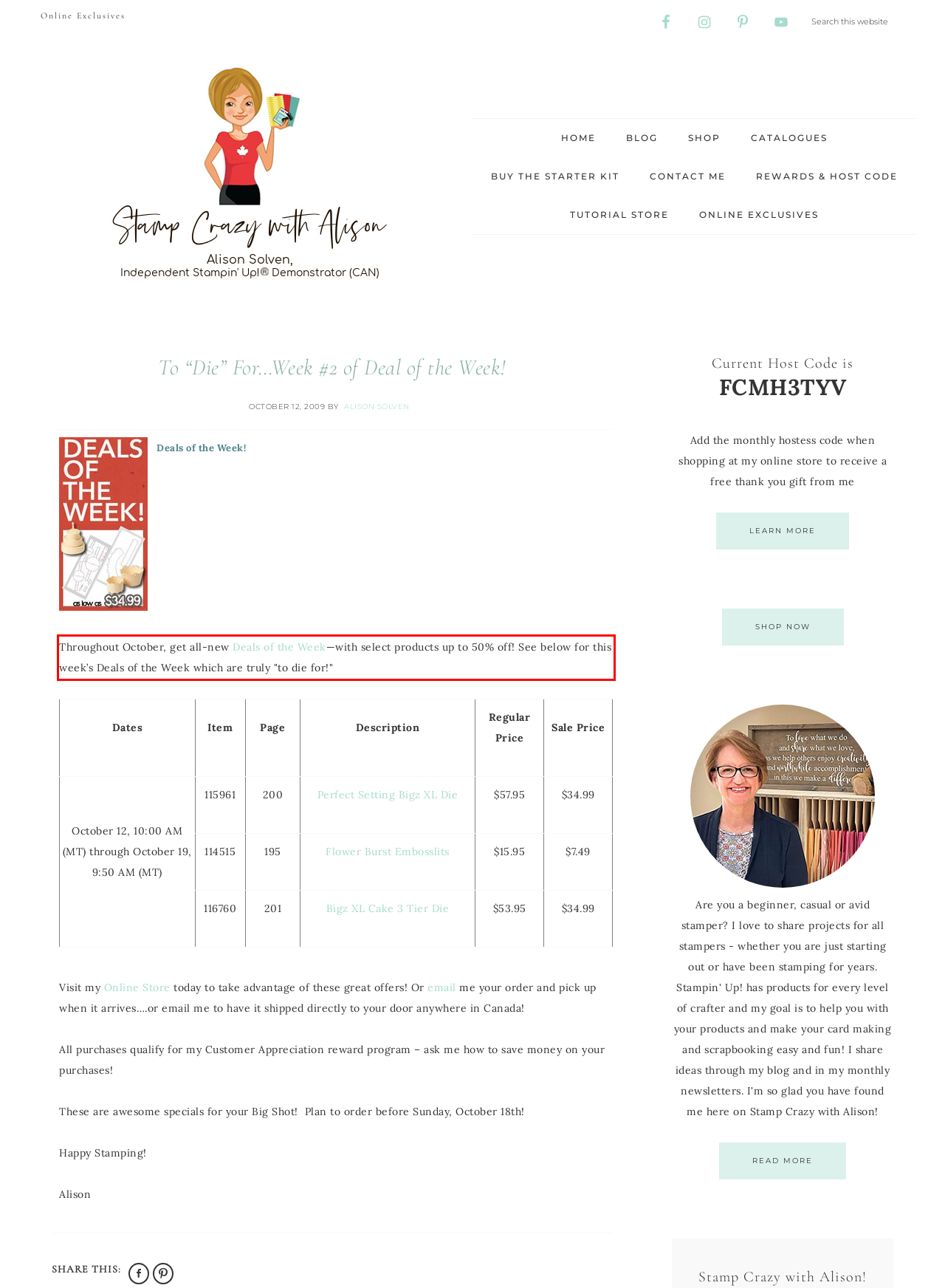Given a webpage screenshot, identify the text inside the red bounding box using OCR and extract it.

Throughout October, get all-new Deals of the Week—with select products up to 50% off! See below for this week’s Deals of the Week which are truly "to die for!"